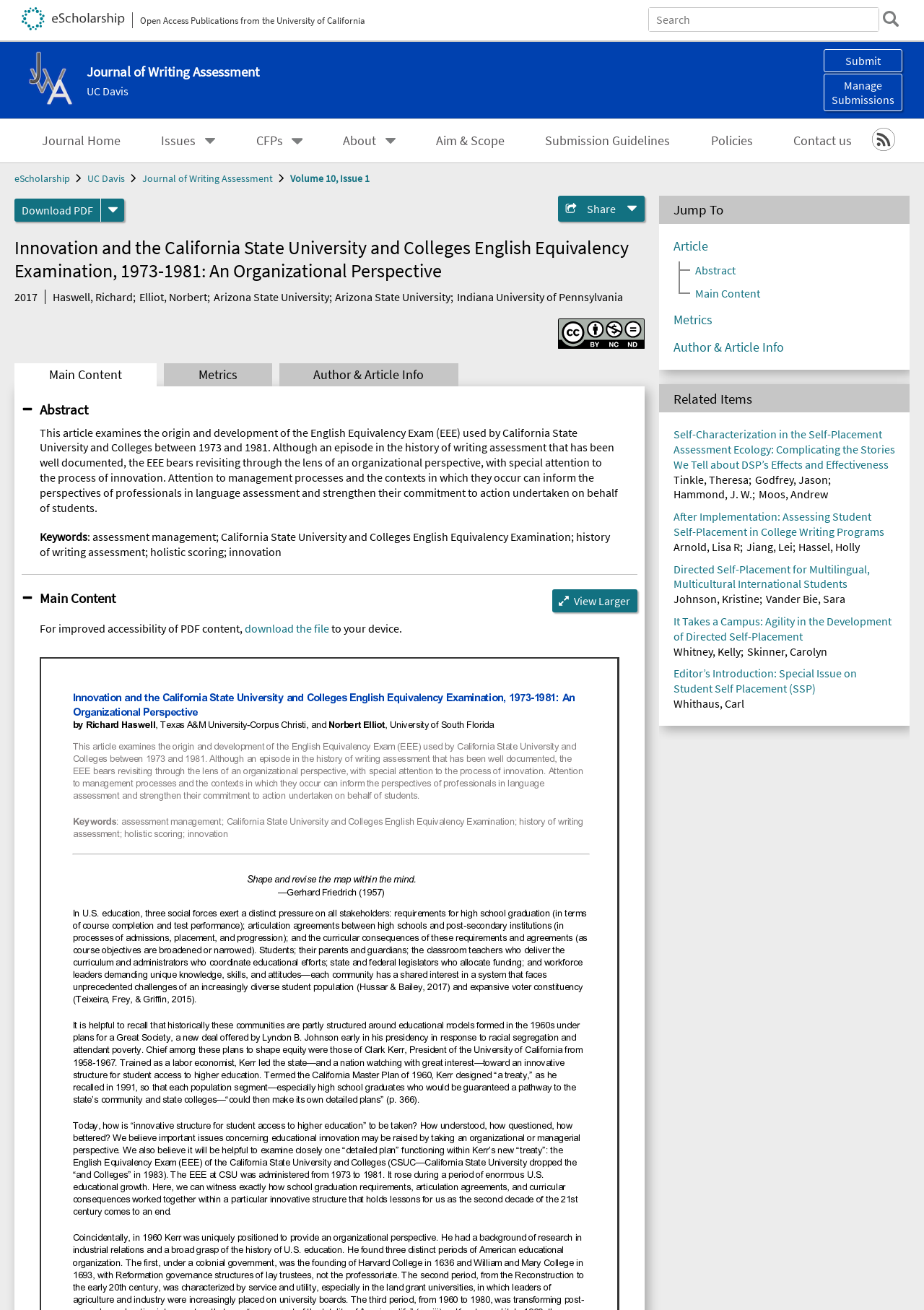Point out the bounding box coordinates of the section to click in order to follow this instruction: "Subscribe to the FreebiesDip newsletter".

None